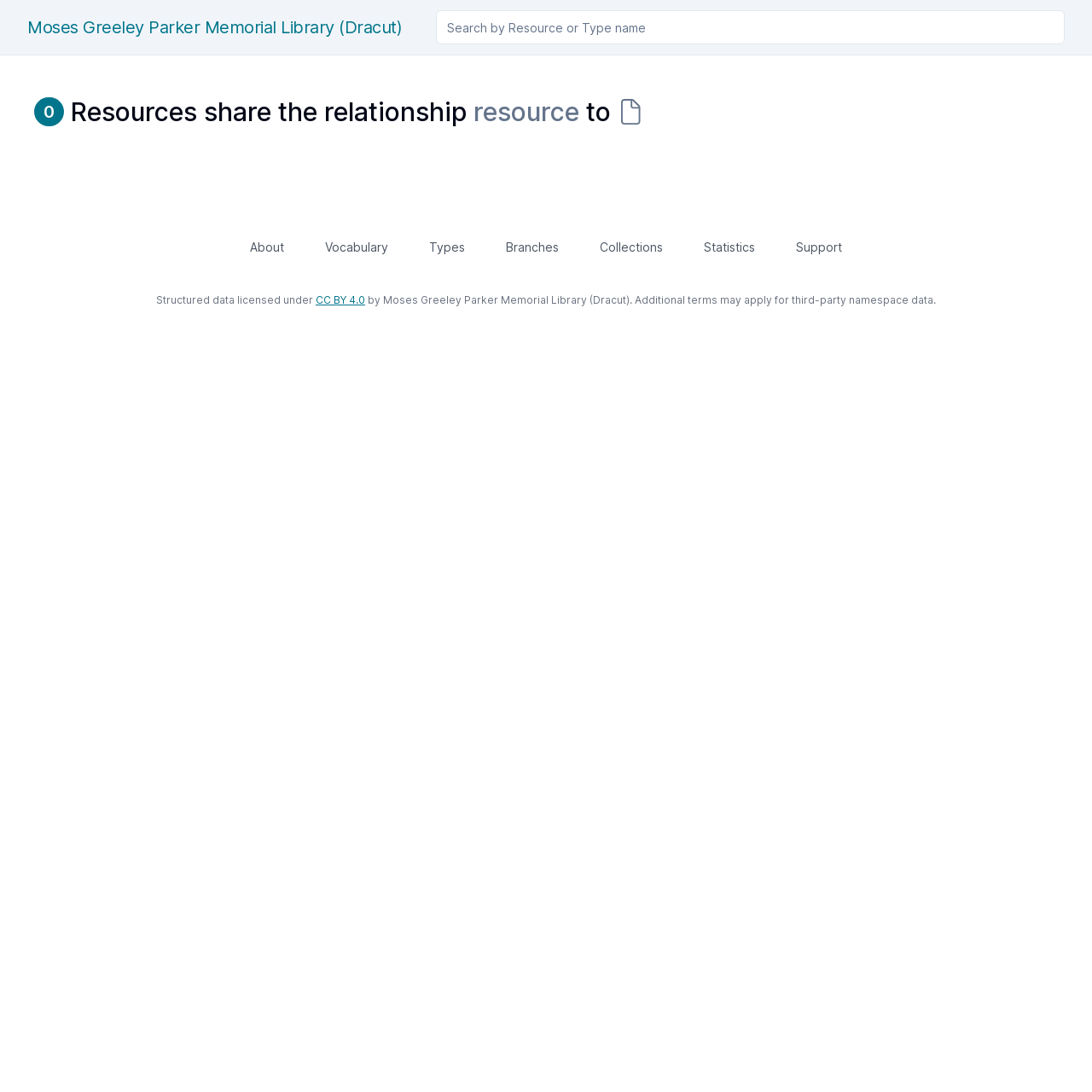What is the name of the library?
Answer the question with detailed information derived from the image.

The name of the library can be found in the heading element at the top of the page, which reads 'Moses Greeley Parker Memorial Library (Dracut)'.